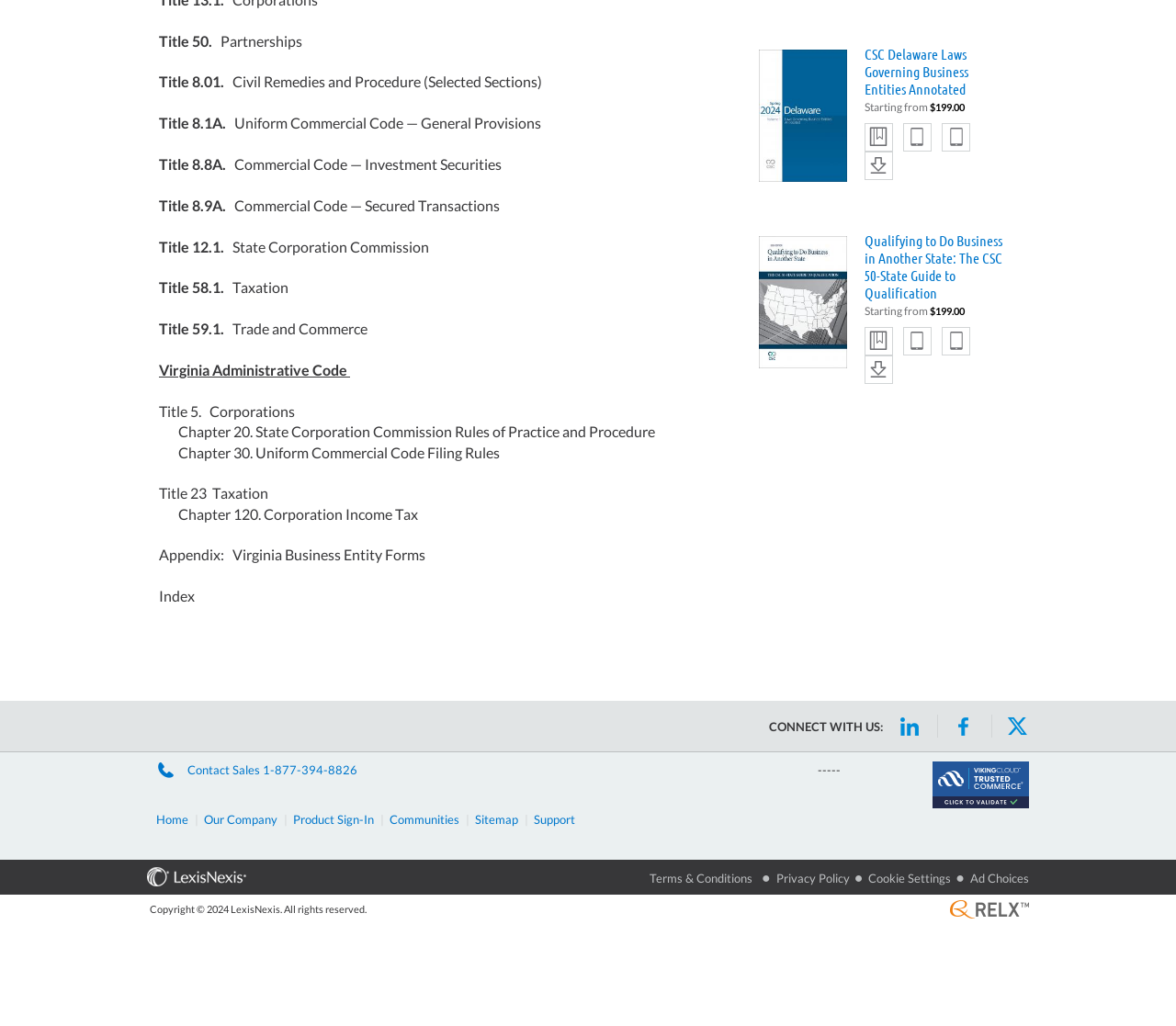Indicate the bounding box coordinates of the element that needs to be clicked to satisfy the following instruction: "Click on CSC Delaware Laws Governing Business Entities Annotated link". The coordinates should be four float numbers between 0 and 1, i.e., [left, top, right, bottom].

[0.633, 0.023, 0.867, 0.204]